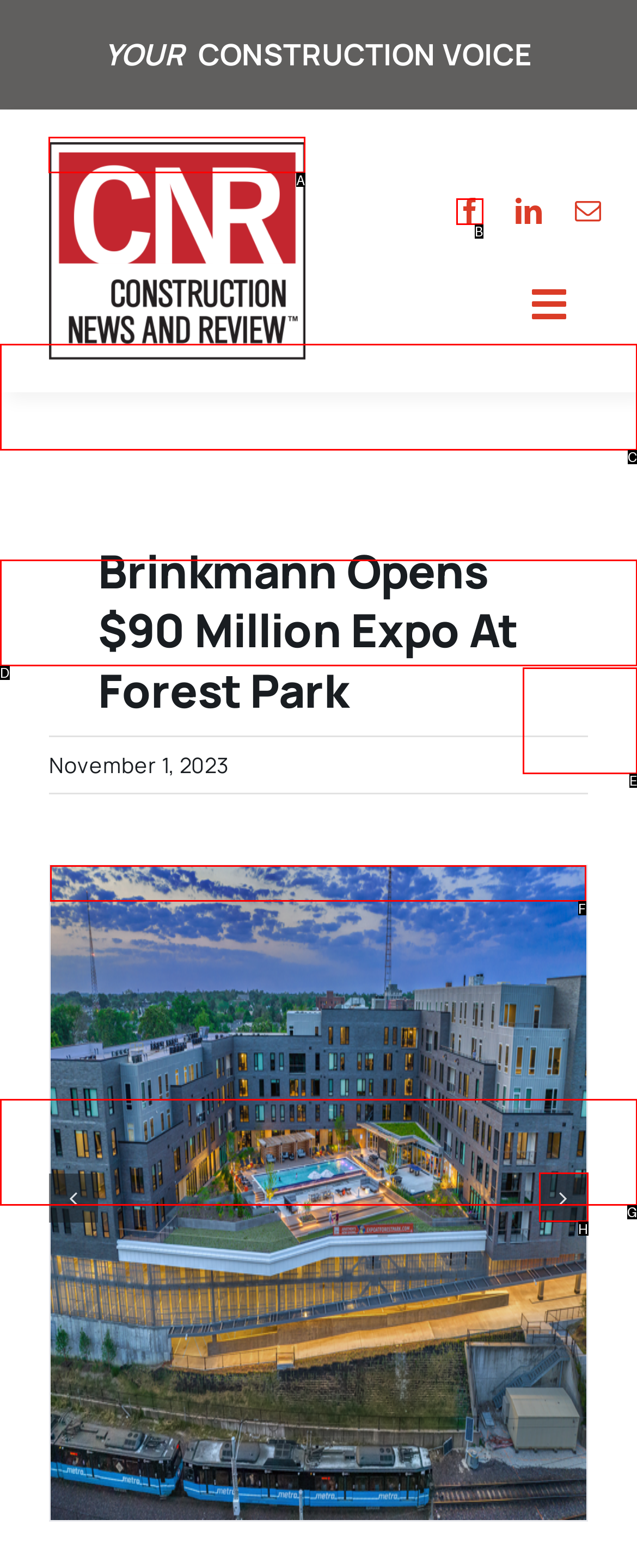Show which HTML element I need to click to perform this task: View the Brinkmann Expo at Forest Park article Answer with the letter of the correct choice.

F